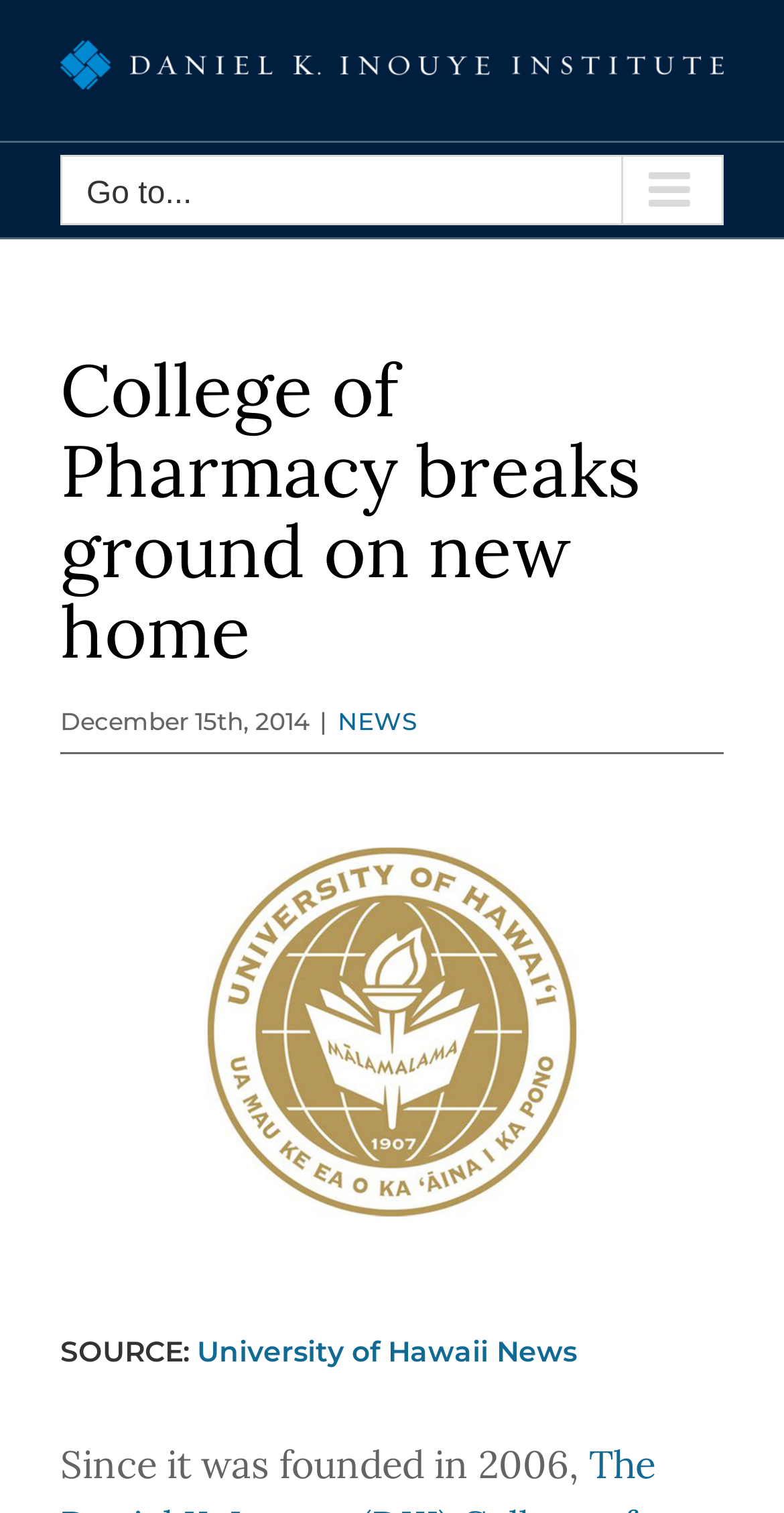What year was the Daniel K. Inouye College of Pharmacy founded?
Please give a detailed answer to the question using the information shown in the image.

The year is mentioned in the text below the main heading, which states 'Since it was founded in 2006...'.